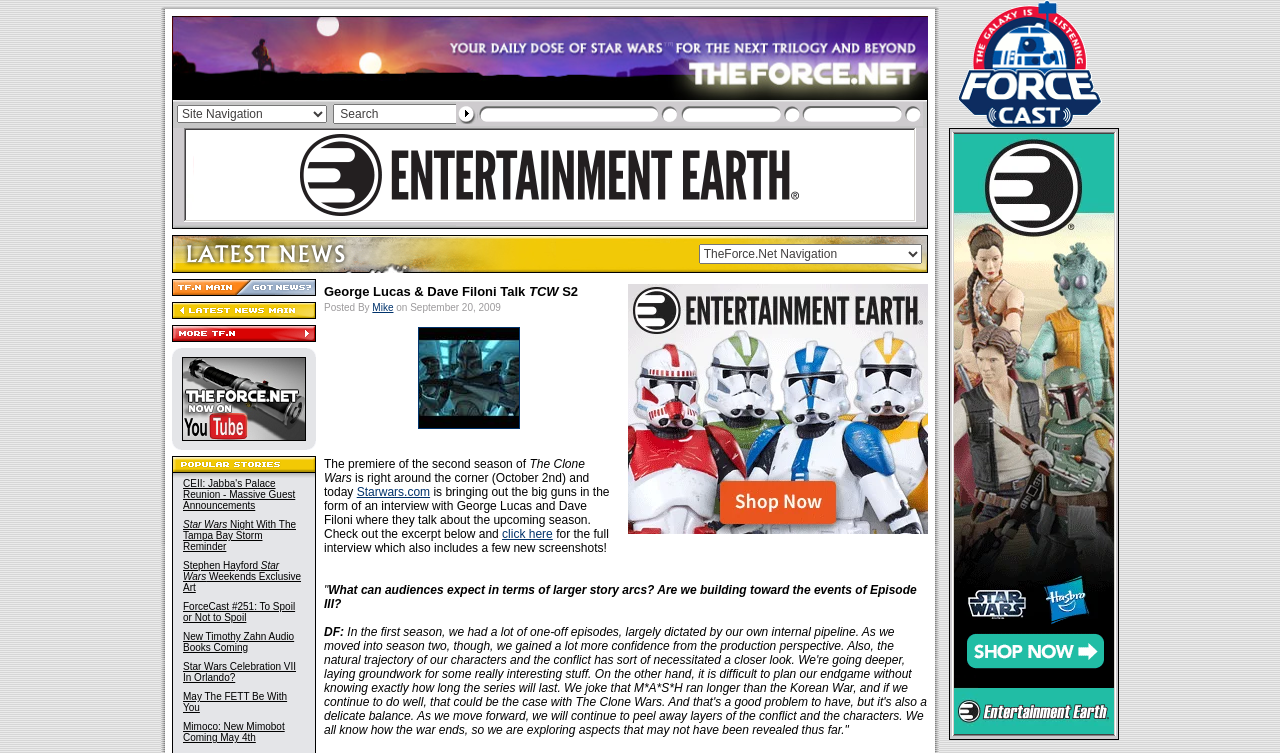What is the purpose of the search bar?
Please use the image to provide an in-depth answer to the question.

The search bar is located in the top navigation menu, and it allows users to search for specific content within the website. The presence of a search bar suggests that the website has a large amount of content and wants to provide users with an easy way to find what they are looking for.